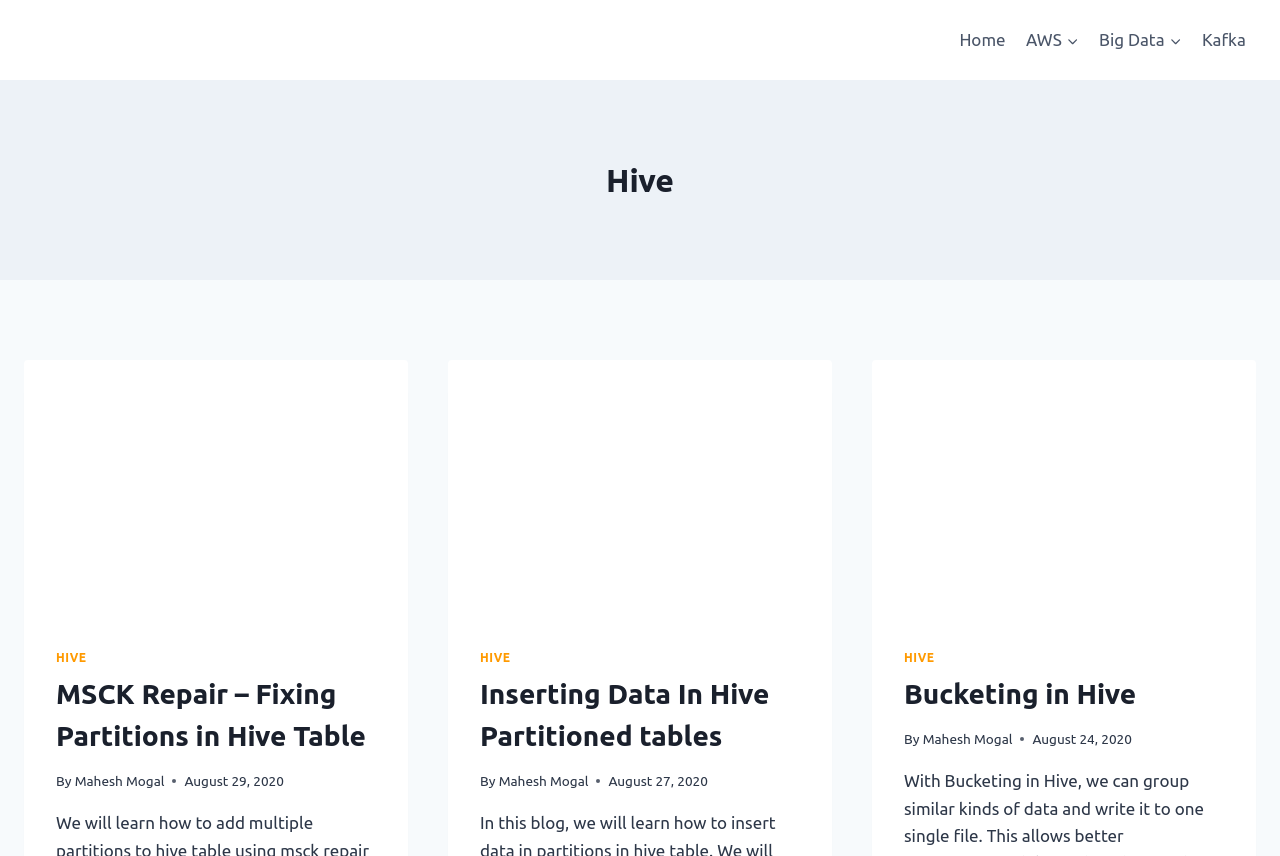Carefully examine the image and provide an in-depth answer to the question: What is the name of the website?

The name of the website can be determined by looking at the top-left corner of the webpage, where it says 'Hive | Analyticshut'. The 'Analyticshut' part is the name of the website.